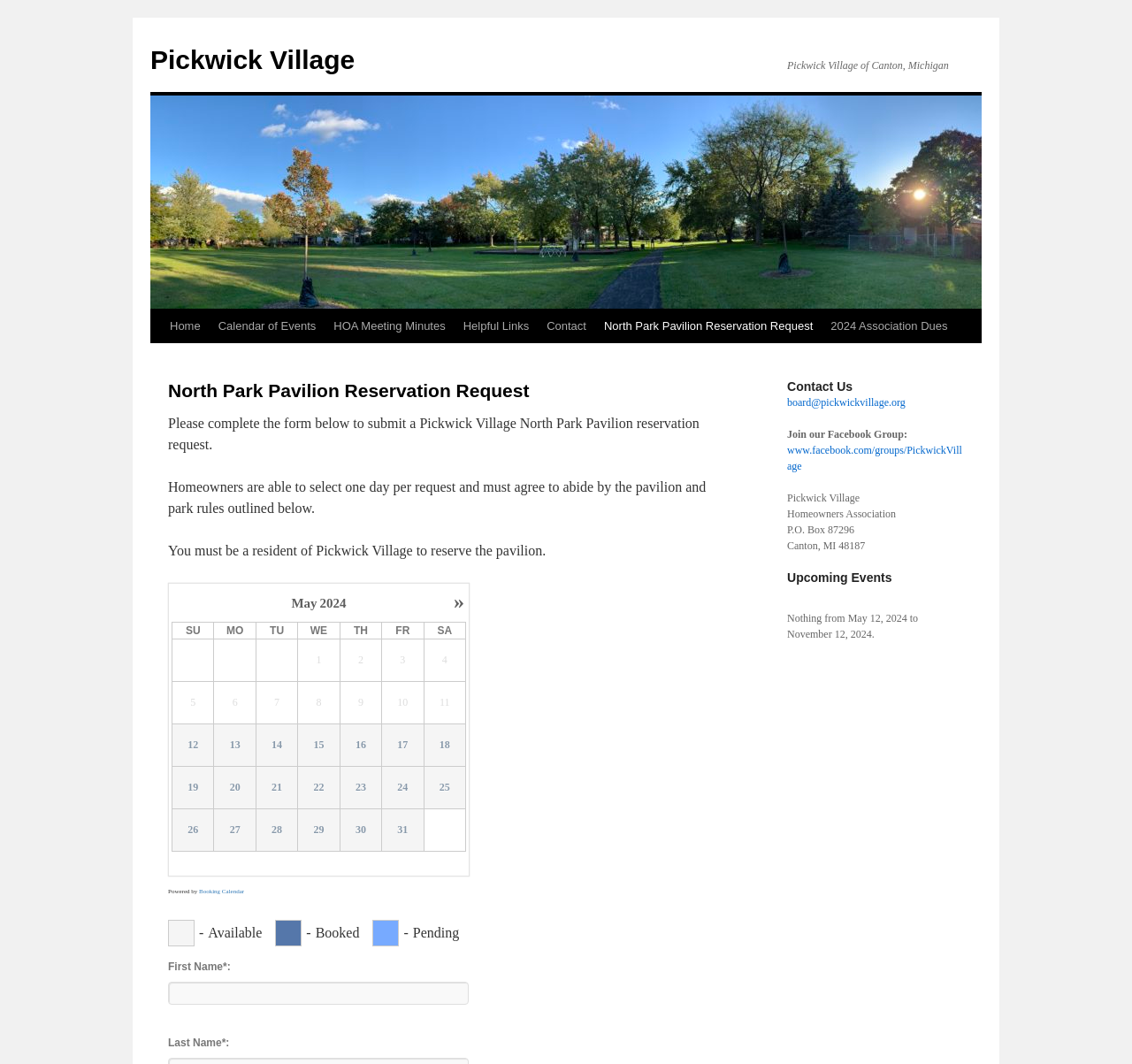What is the current month displayed on the calendar?
Using the visual information, respond with a single word or phrase.

May